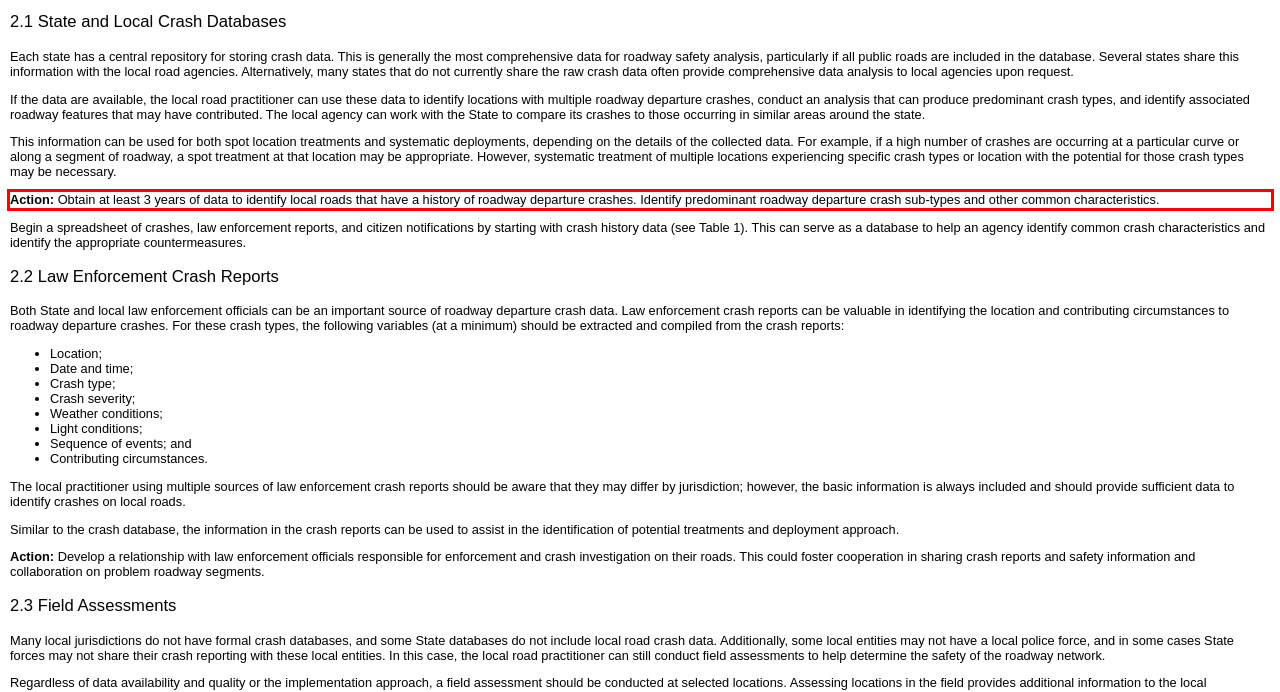Perform OCR on the text inside the red-bordered box in the provided screenshot and output the content.

Action: Obtain at least 3 years of data to identify local roads that have a history of roadway departure crashes. Identify predominant roadway departure crash sub-types and other common characteristics.